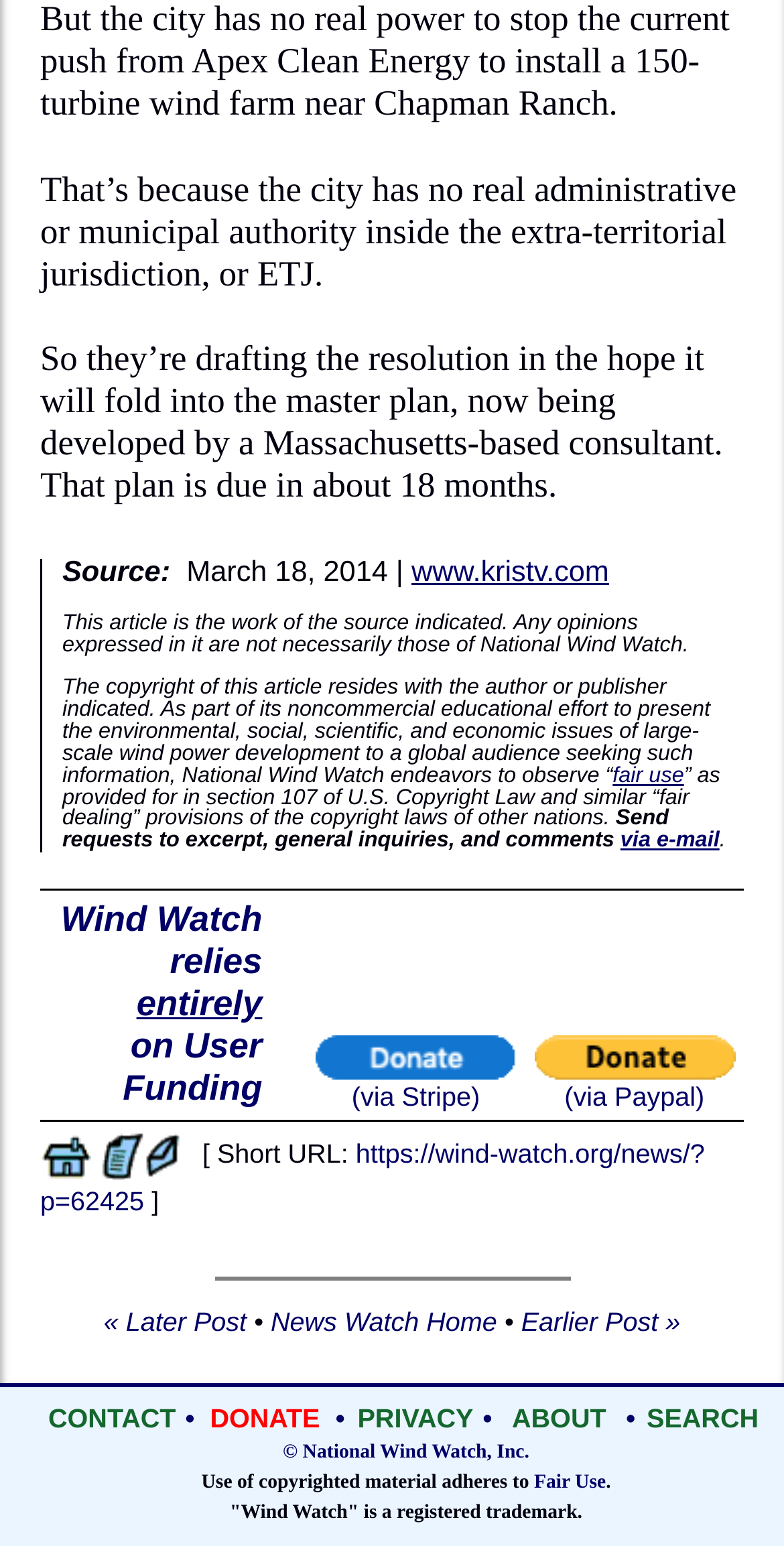Determine the bounding box coordinates for the area that should be clicked to carry out the following instruction: "Read the article source".

[0.525, 0.36, 0.777, 0.381]